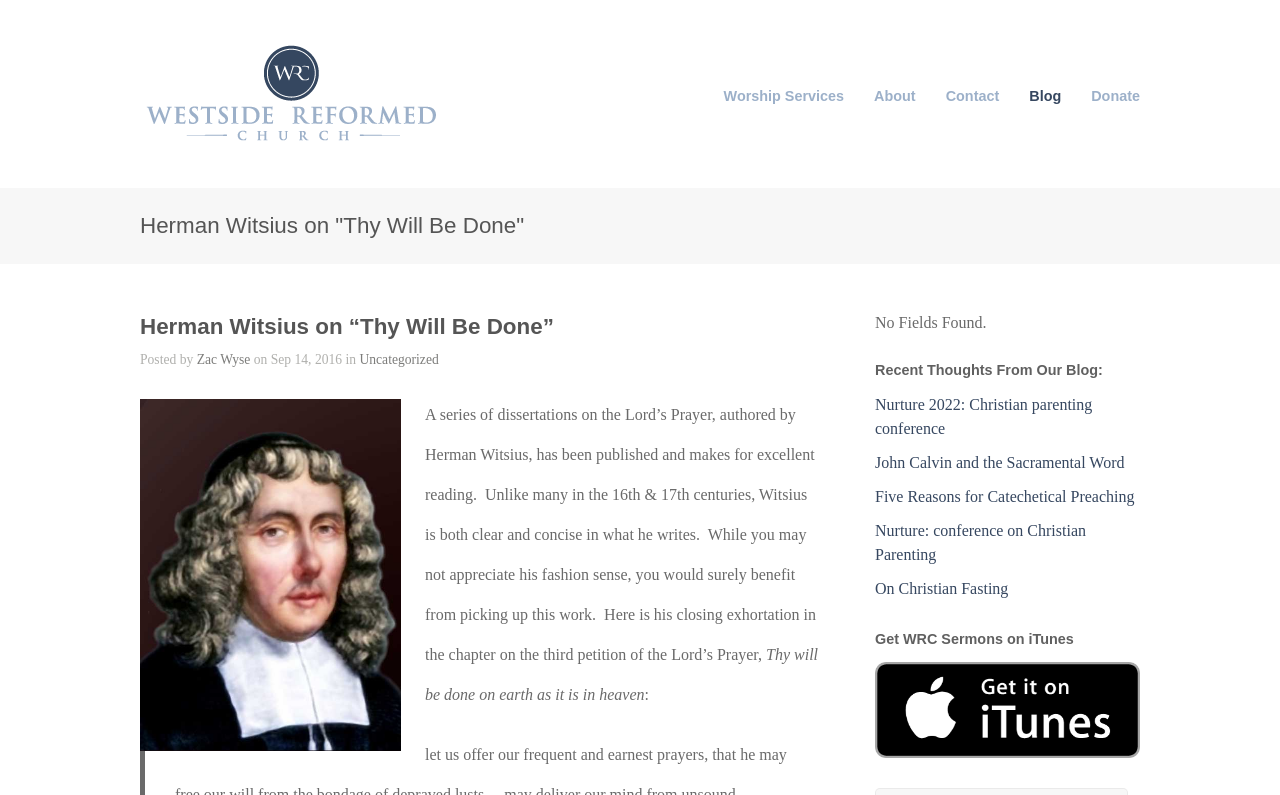Locate the bounding box coordinates of the element that should be clicked to execute the following instruction: "Read the blog post 'Herman Witsius on “Thy Will Be Done”'".

[0.109, 0.395, 0.641, 0.427]